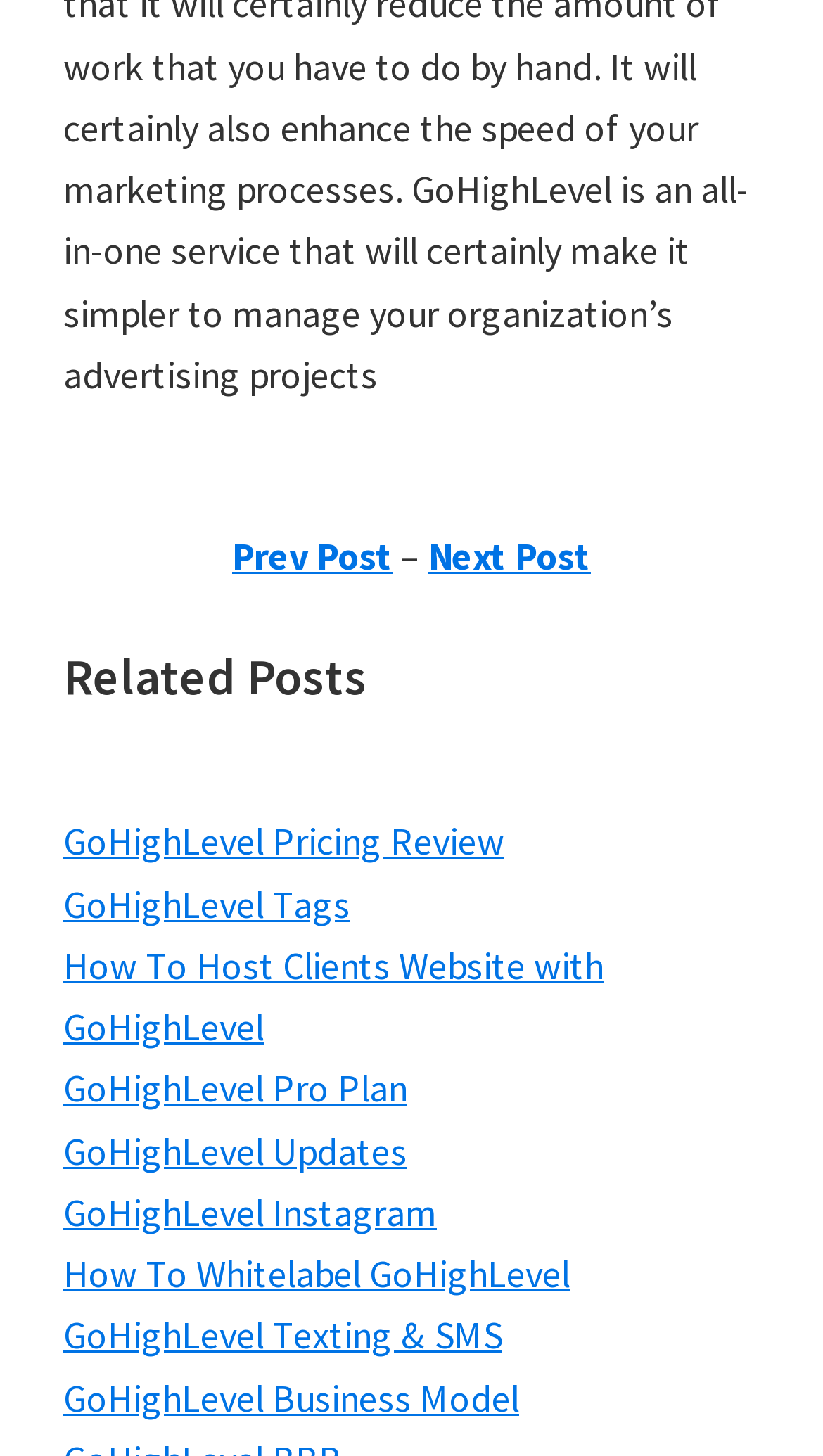Provide the bounding box coordinates of the HTML element described by the text: "How To Whitelabel GoHighLevel". The coordinates should be in the format [left, top, right, bottom] with values between 0 and 1.

[0.077, 0.858, 0.692, 0.891]